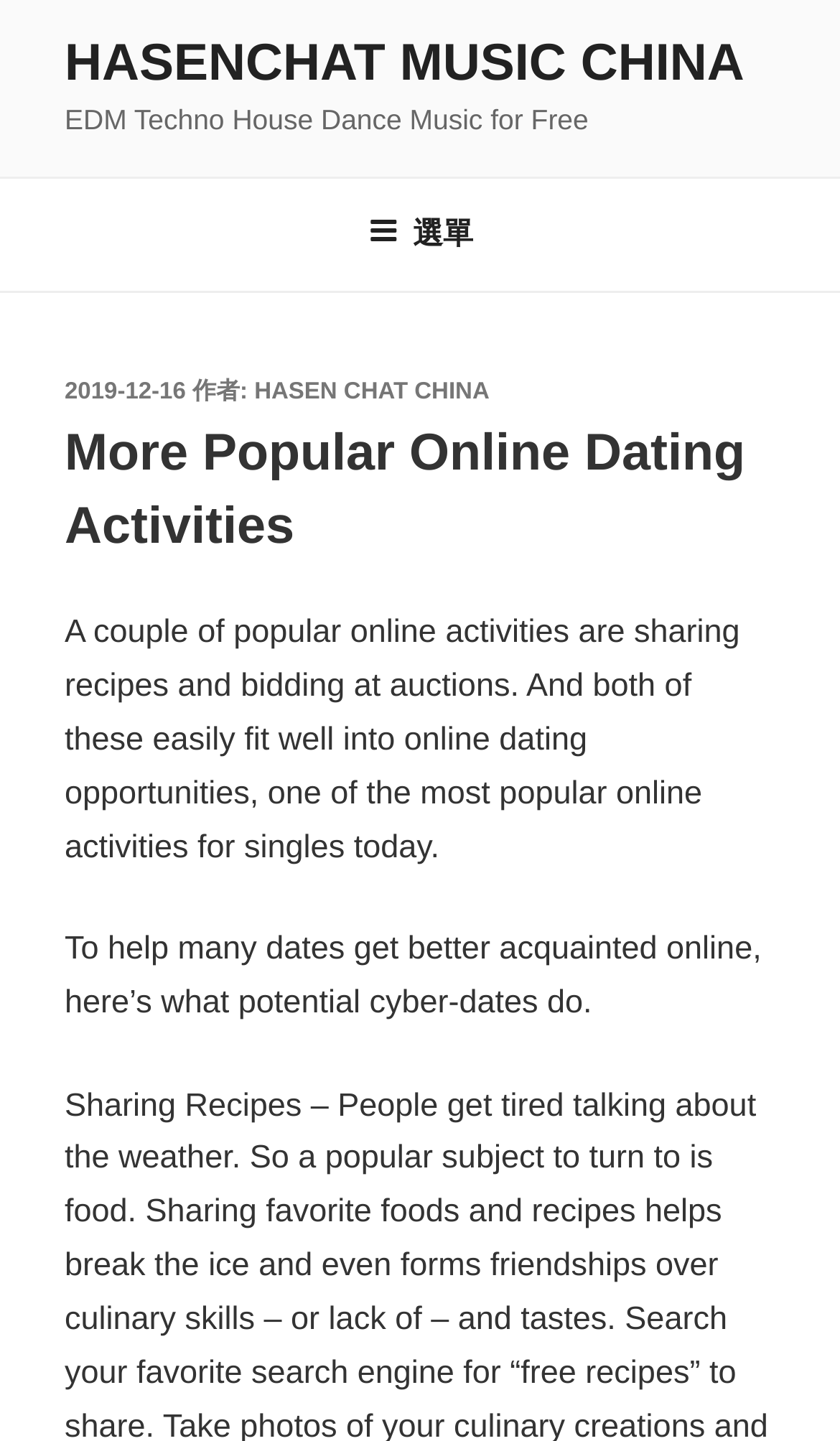Identify and provide the main heading of the webpage.

More Popular Online Dating Activities